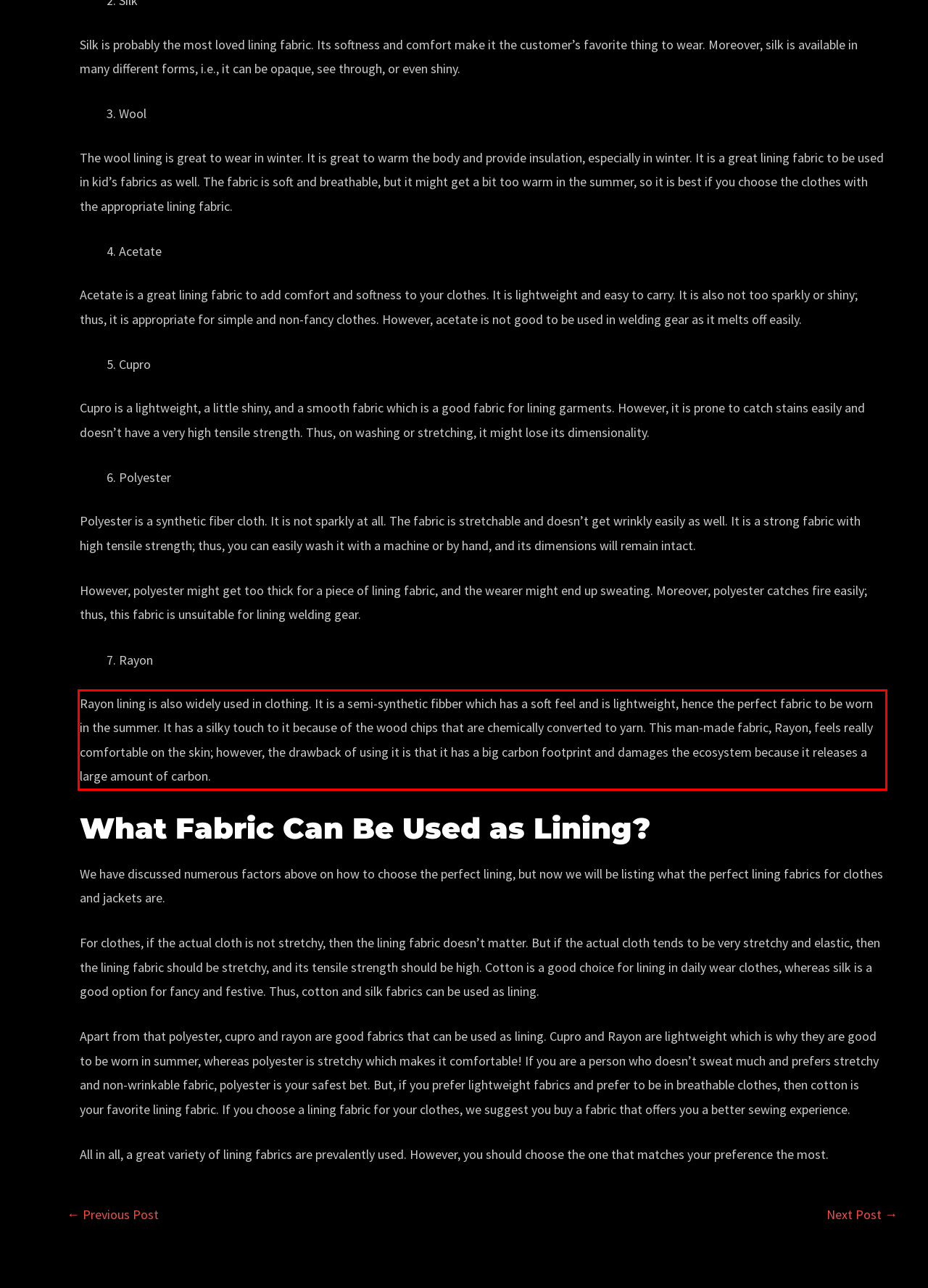Using the provided screenshot of a webpage, recognize the text inside the red rectangle bounding box by performing OCR.

Rayon lining is also widely used in clothing. It is a semi-synthetic fibber which has a soft feel and is lightweight, hence the perfect fabric to be worn in the summer. It has a silky touch to it because of the wood chips that are chemically converted to yarn. This man-made fabric, Rayon, feels really comfortable on the skin; however, the drawback of using it is that it has a big carbon footprint and damages the ecosystem because it releases a large amount of carbon.